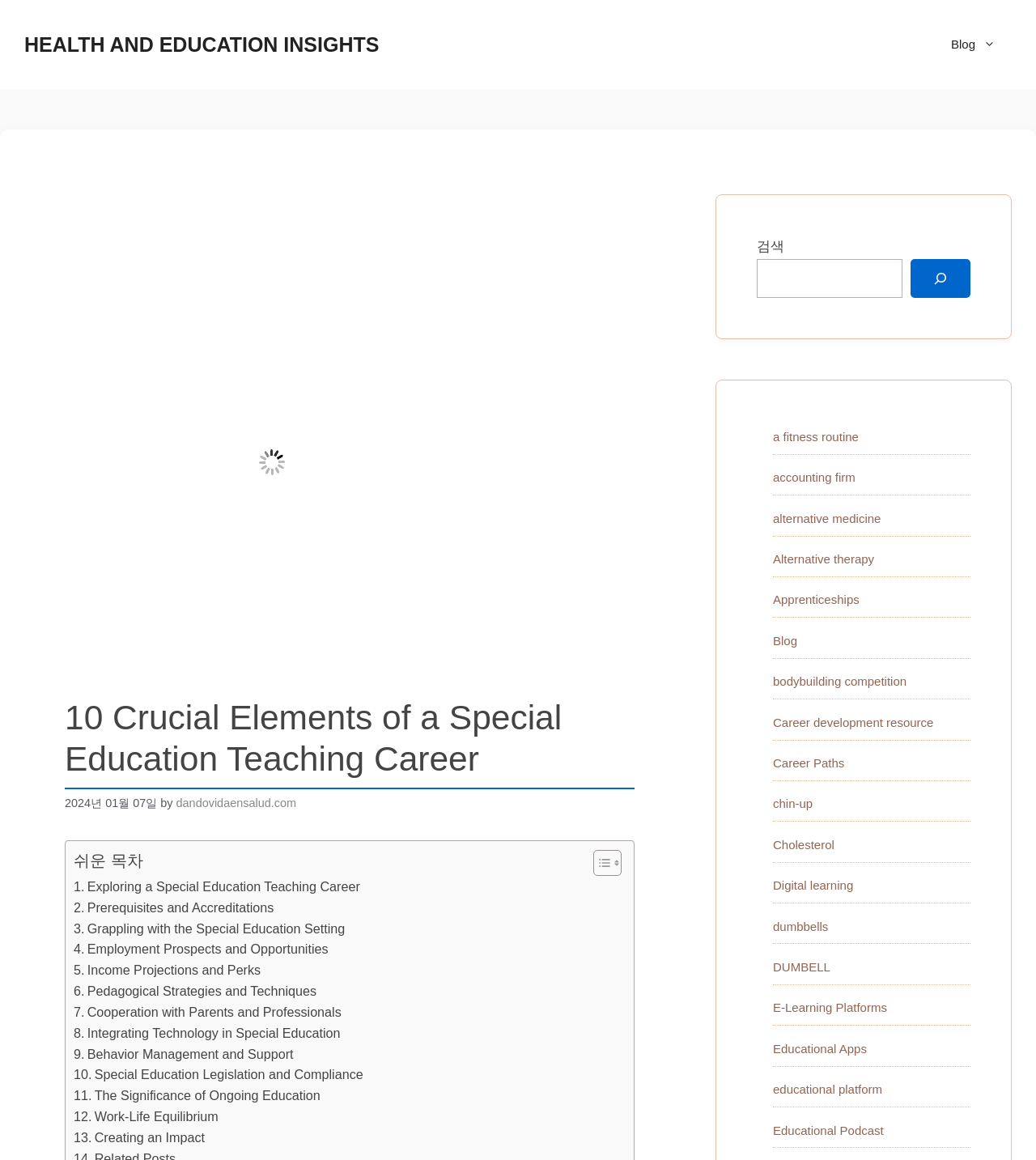Please determine the bounding box coordinates of the element to click on in order to accomplish the following task: "Search for a keyword". Ensure the coordinates are four float numbers ranging from 0 to 1, i.e., [left, top, right, bottom].

[0.73, 0.223, 0.871, 0.257]